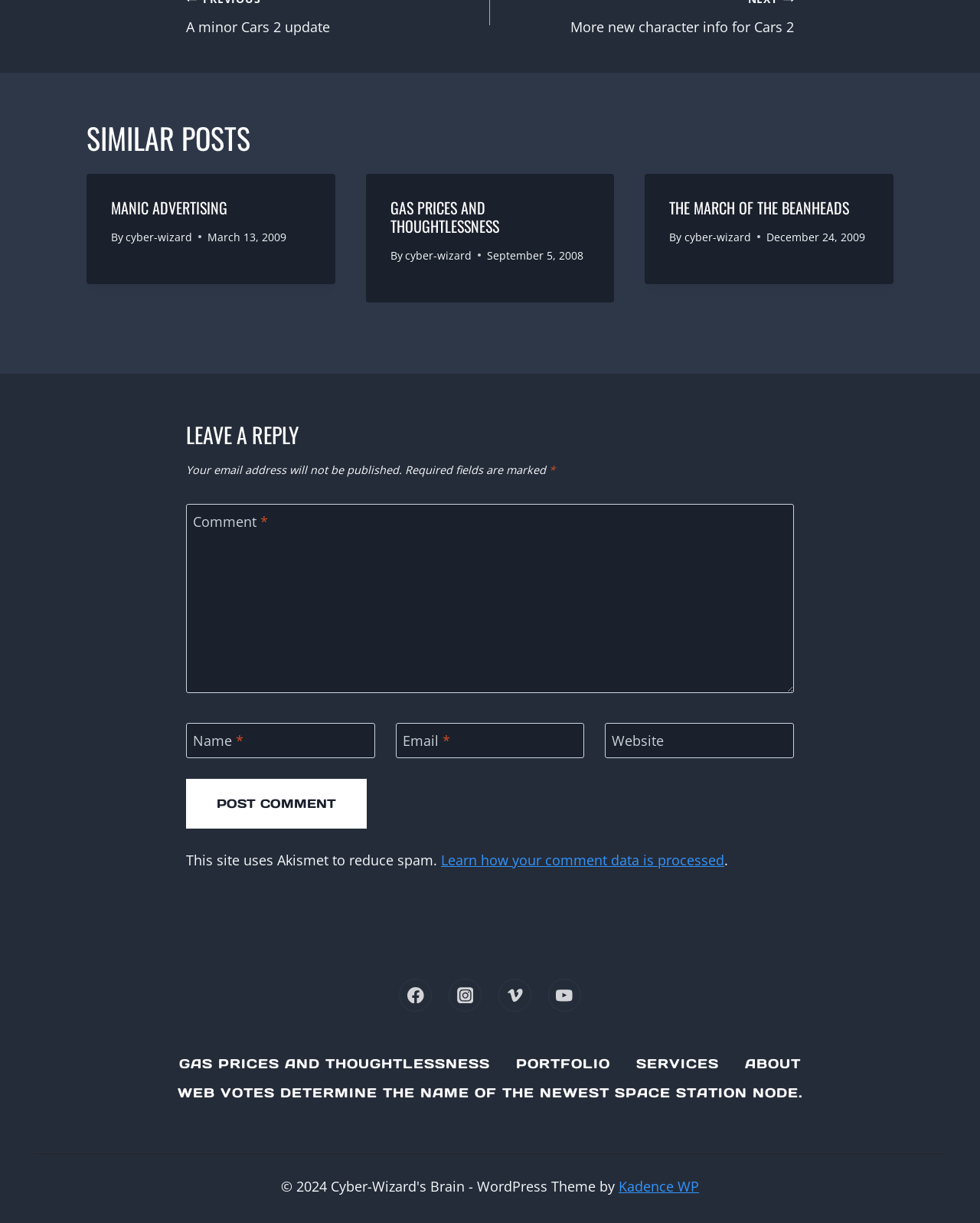Determine the bounding box coordinates of the element that should be clicked to execute the following command: "Learn how your comment data is processed".

[0.45, 0.696, 0.739, 0.711]